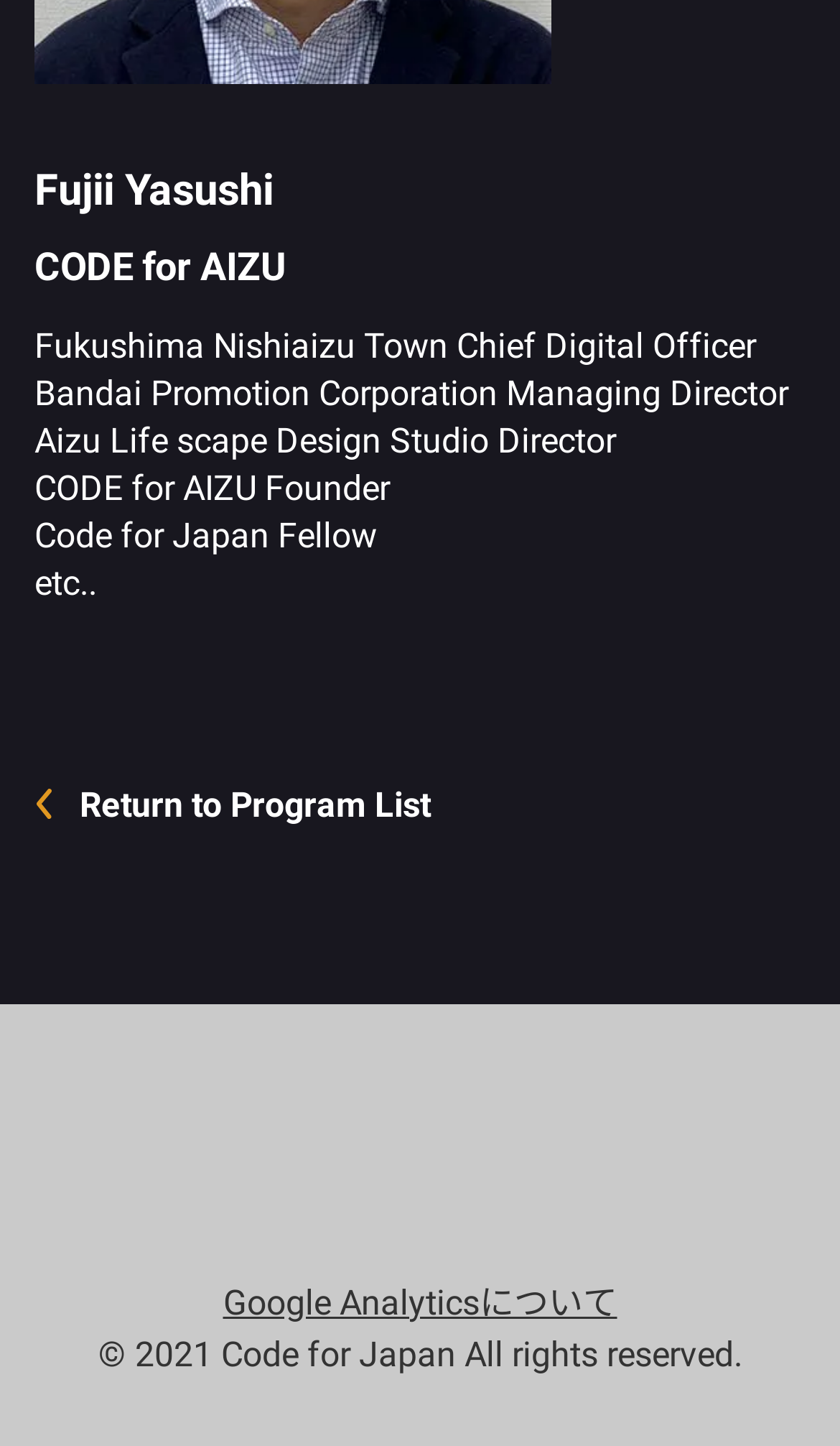How many links are there at the bottom of the webpage?
Please ensure your answer is as detailed and informative as possible.

There are two links at the bottom of the webpage, one is 'Code for Japan' and the other is 'Google Analyticsについて'.